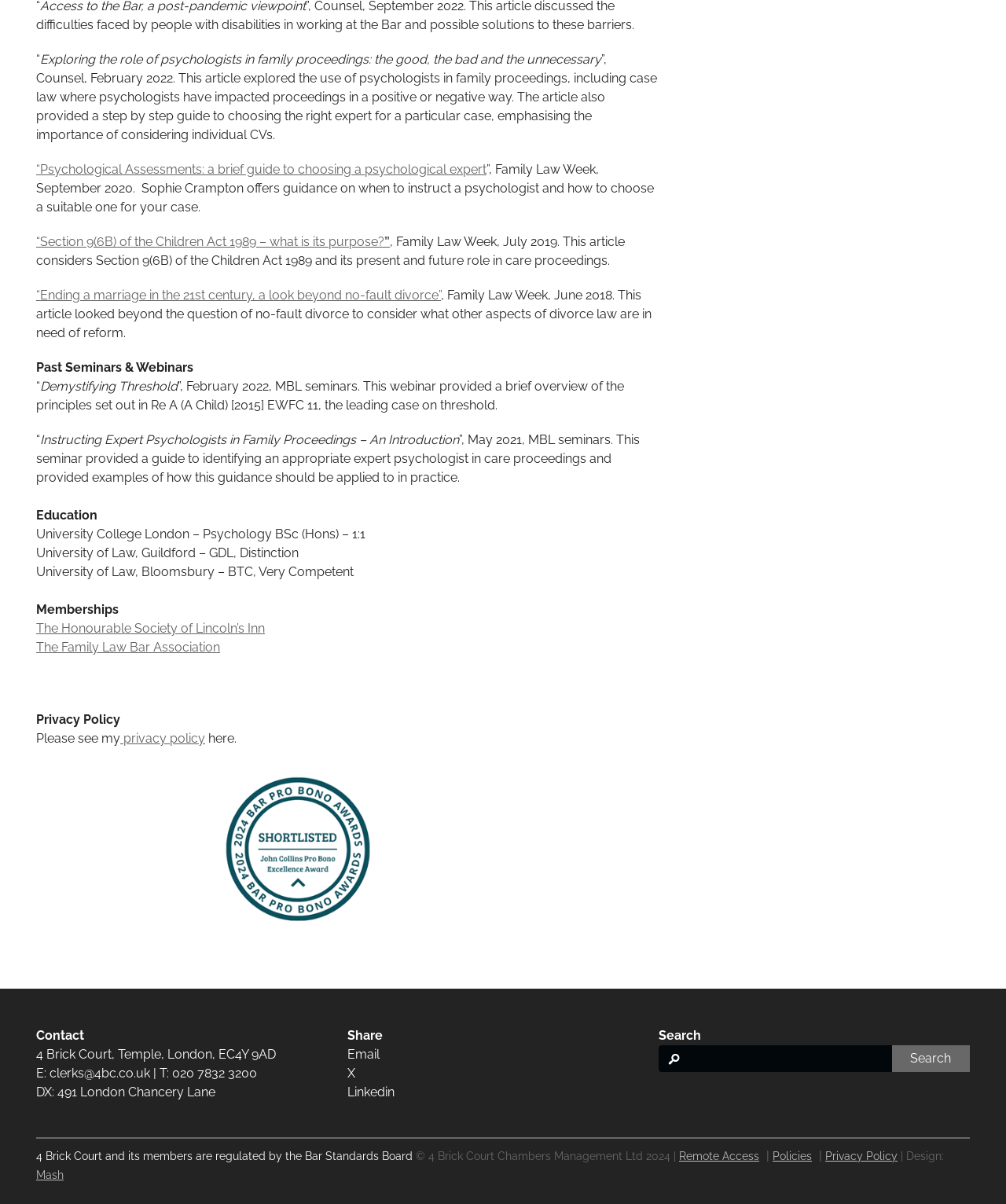Please locate the bounding box coordinates for the element that should be clicked to achieve the following instruction: "Click the 'Search' button". Ensure the coordinates are given as four float numbers between 0 and 1, i.e., [left, top, right, bottom].

[0.886, 0.871, 0.964, 0.888]